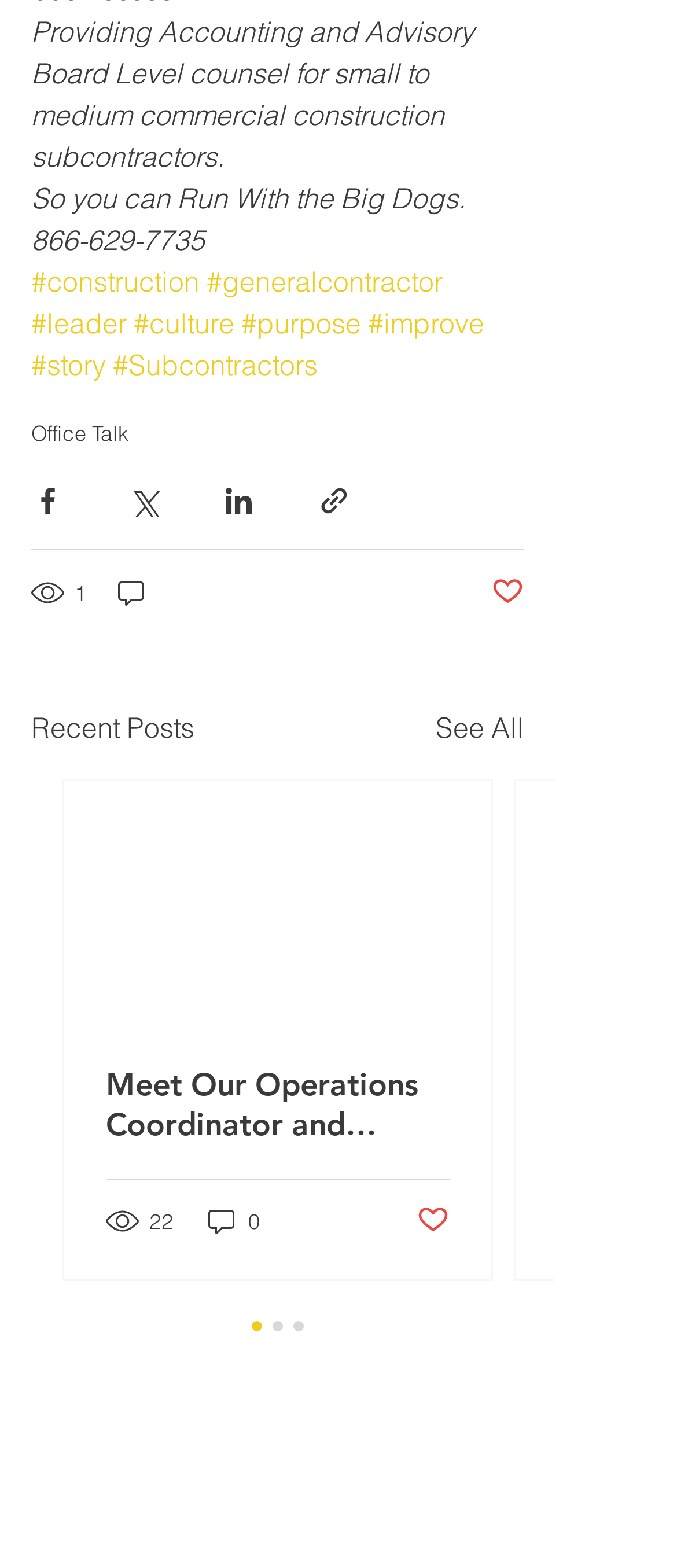Identify the bounding box coordinates for the element you need to click to achieve the following task: "Go to the 'construction' page". Provide the bounding box coordinates as four float numbers between 0 and 1, in the form [left, top, right, bottom].

[0.046, 0.169, 0.295, 0.191]